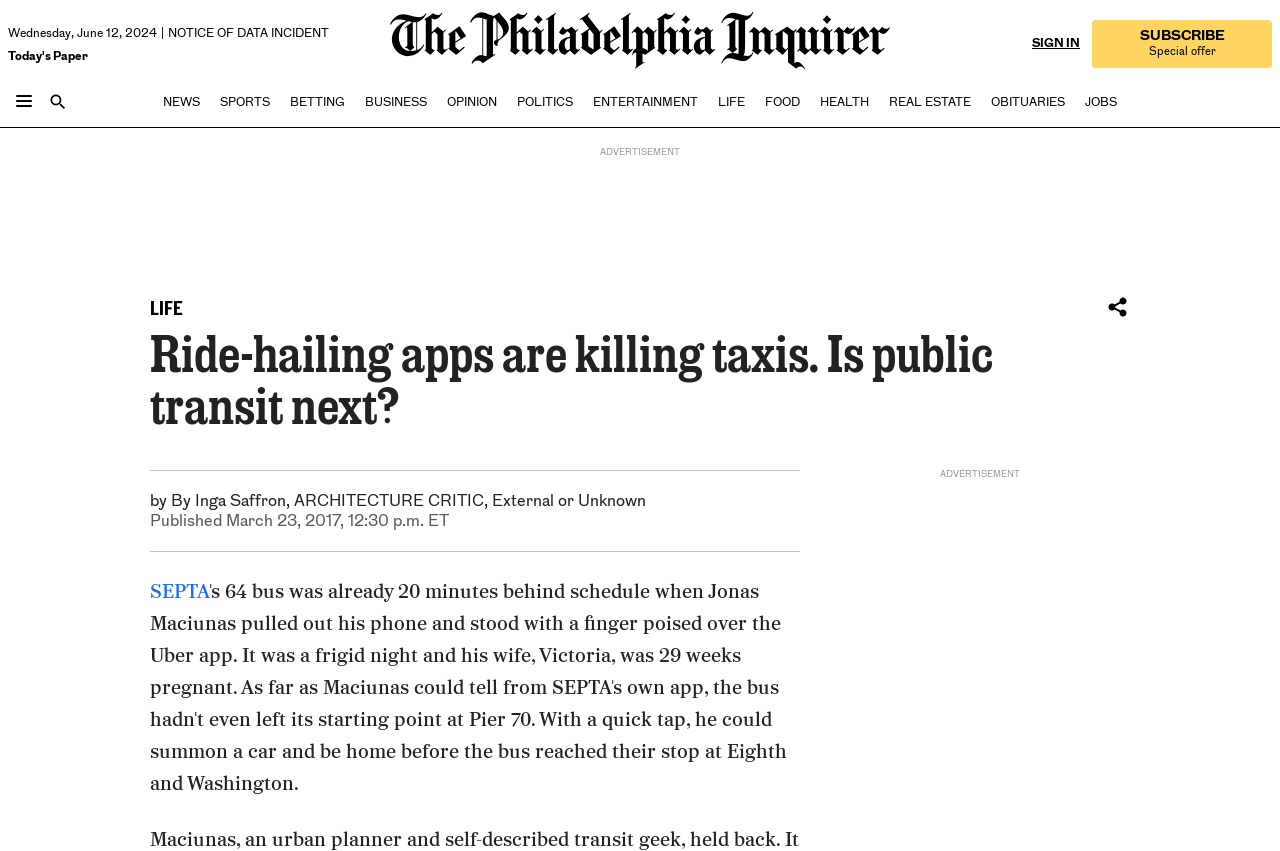Determine the main headline of the webpage and provide its text.

Ride-hailing apps are killing taxis. Is public transit next?